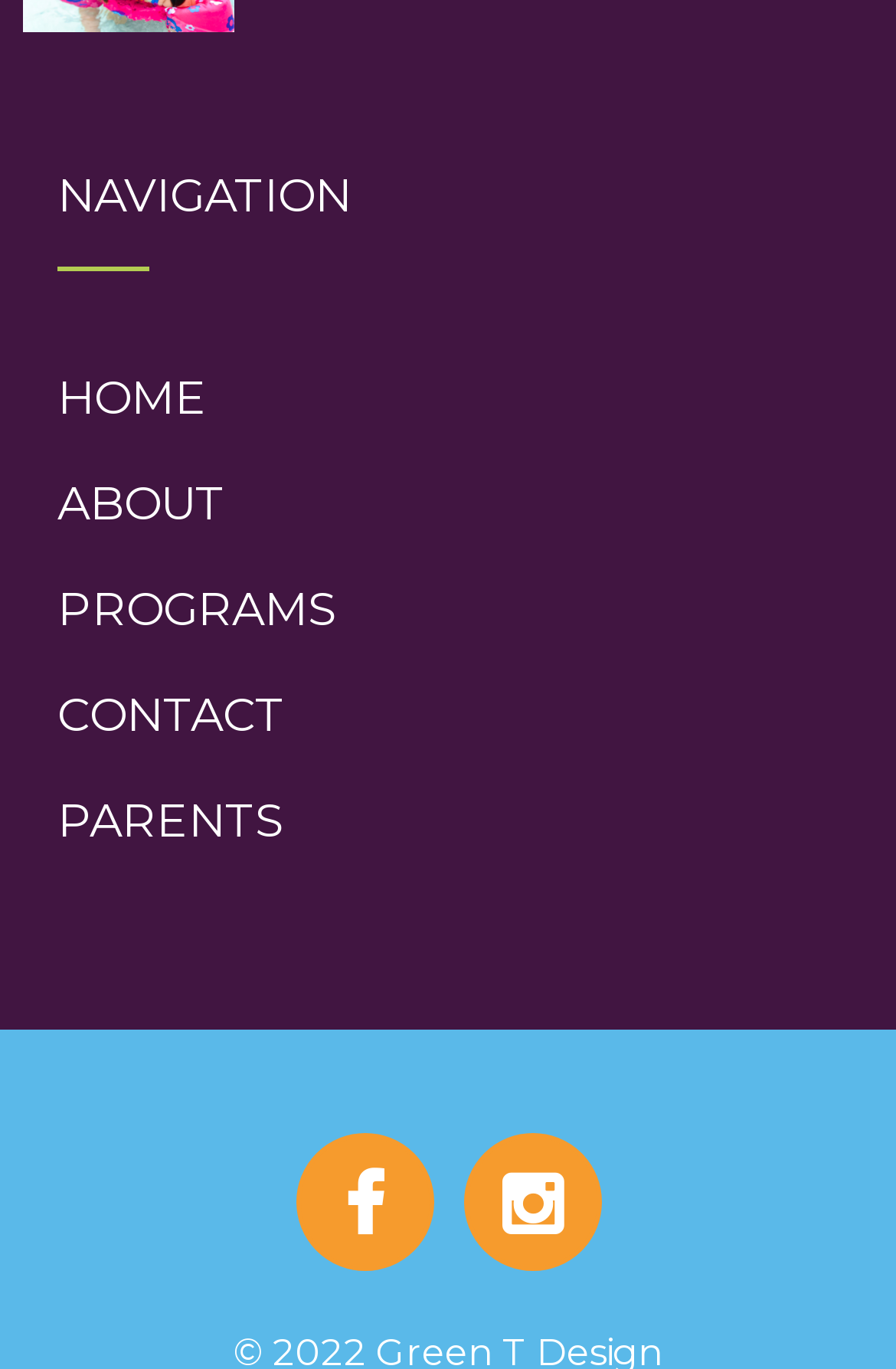What type of organization is this? Analyze the screenshot and reply with just one word or a short phrase.

Educational institution